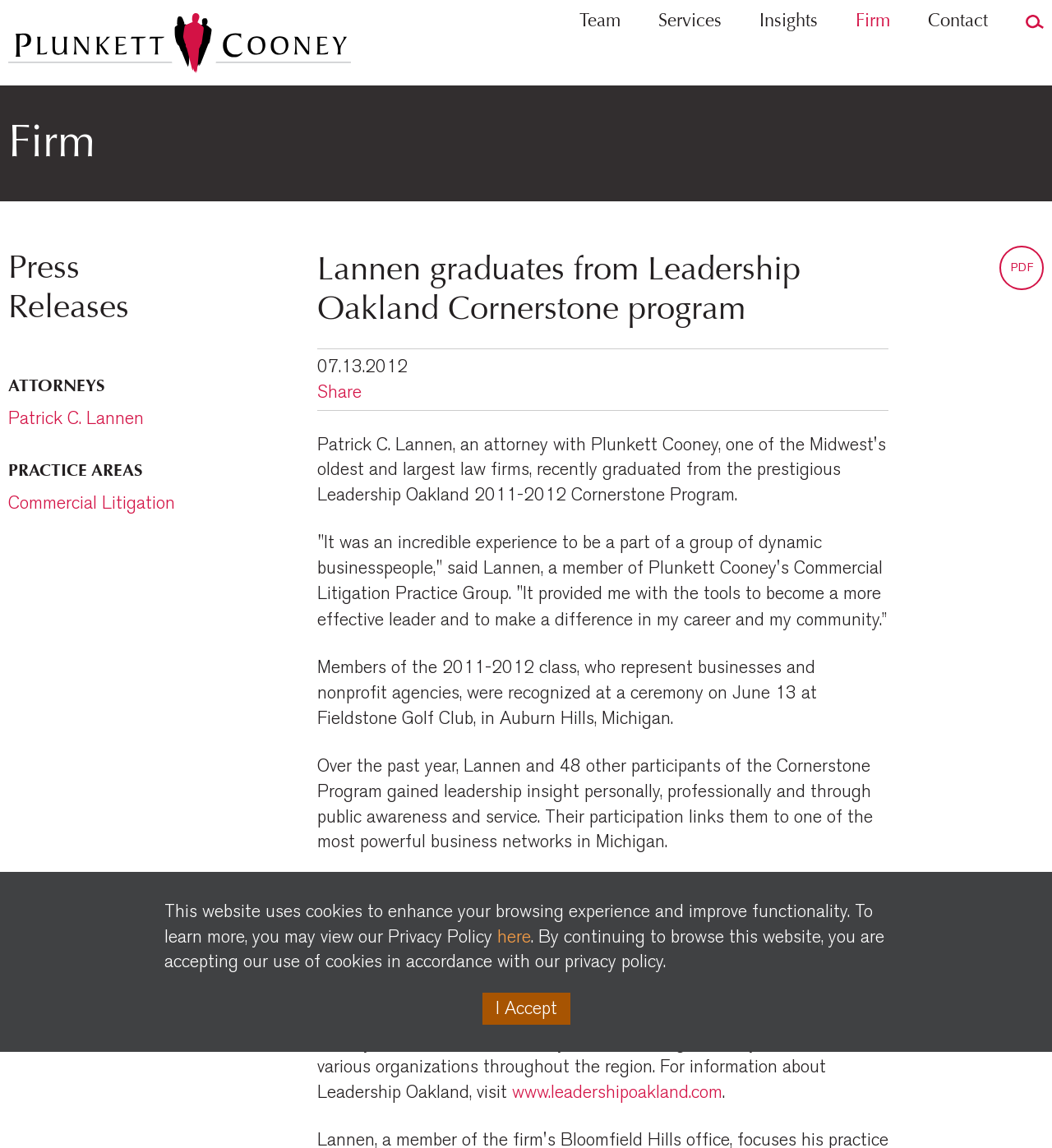Predict the bounding box of the UI element based on the description: "books". The coordinates should be four float numbers between 0 and 1, formatted as [left, top, right, bottom].

None